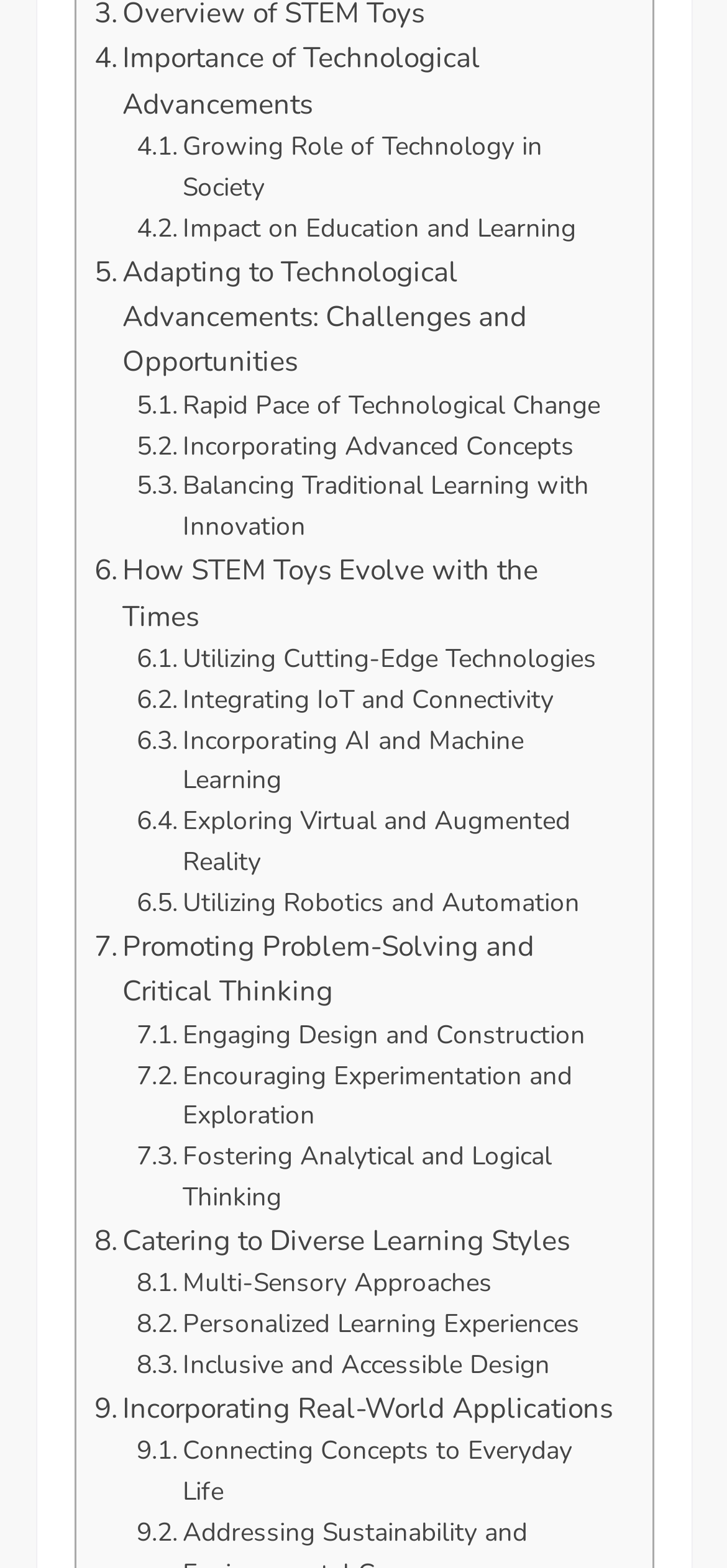Using the webpage screenshot, find the UI element described by Promoting Problem-Solving and Critical Thinking. Provide the bounding box coordinates in the format (top-left x, top-left y, bottom-right x, bottom-right y), ensuring all values are floating point numbers between 0 and 1.

[0.129, 0.589, 0.845, 0.647]